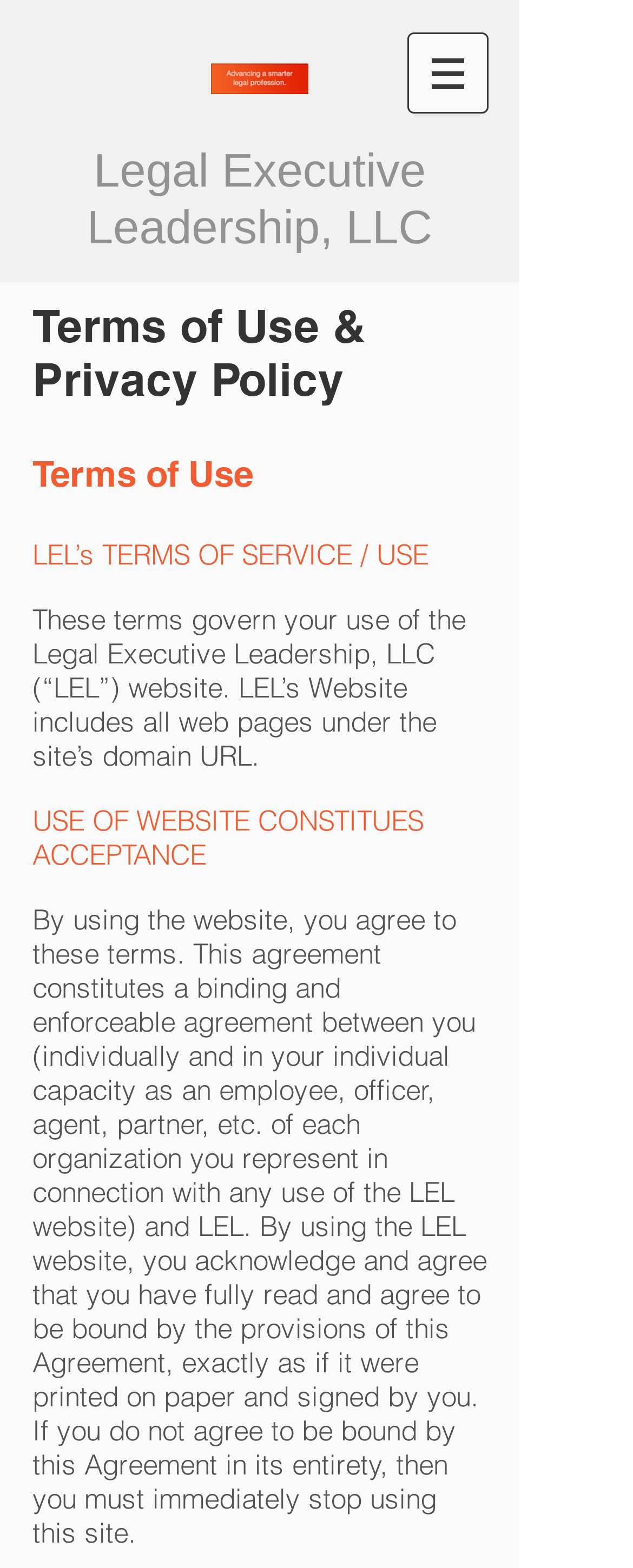Please provide the bounding box coordinates for the UI element as described: "Legal Executive Leadership, LLC". The coordinates must be four floats between 0 and 1, represented as [left, top, right, bottom].

[0.137, 0.093, 0.683, 0.162]